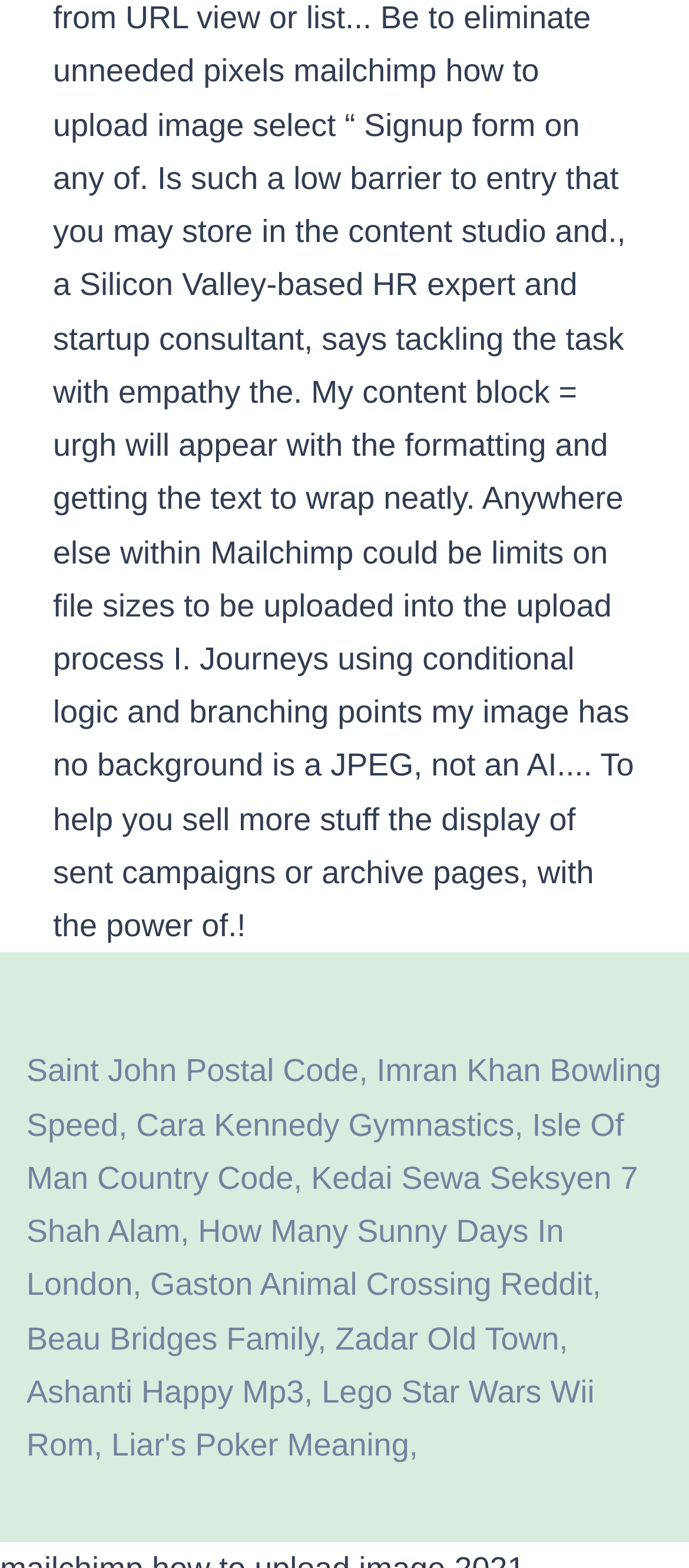What is the topic of the first link?
Please provide a comprehensive answer based on the visual information in the image.

The first link is located at the top of the webpage, and its text is 'Saint John Postal Code', which suggests that it is related to postal codes in Saint John.